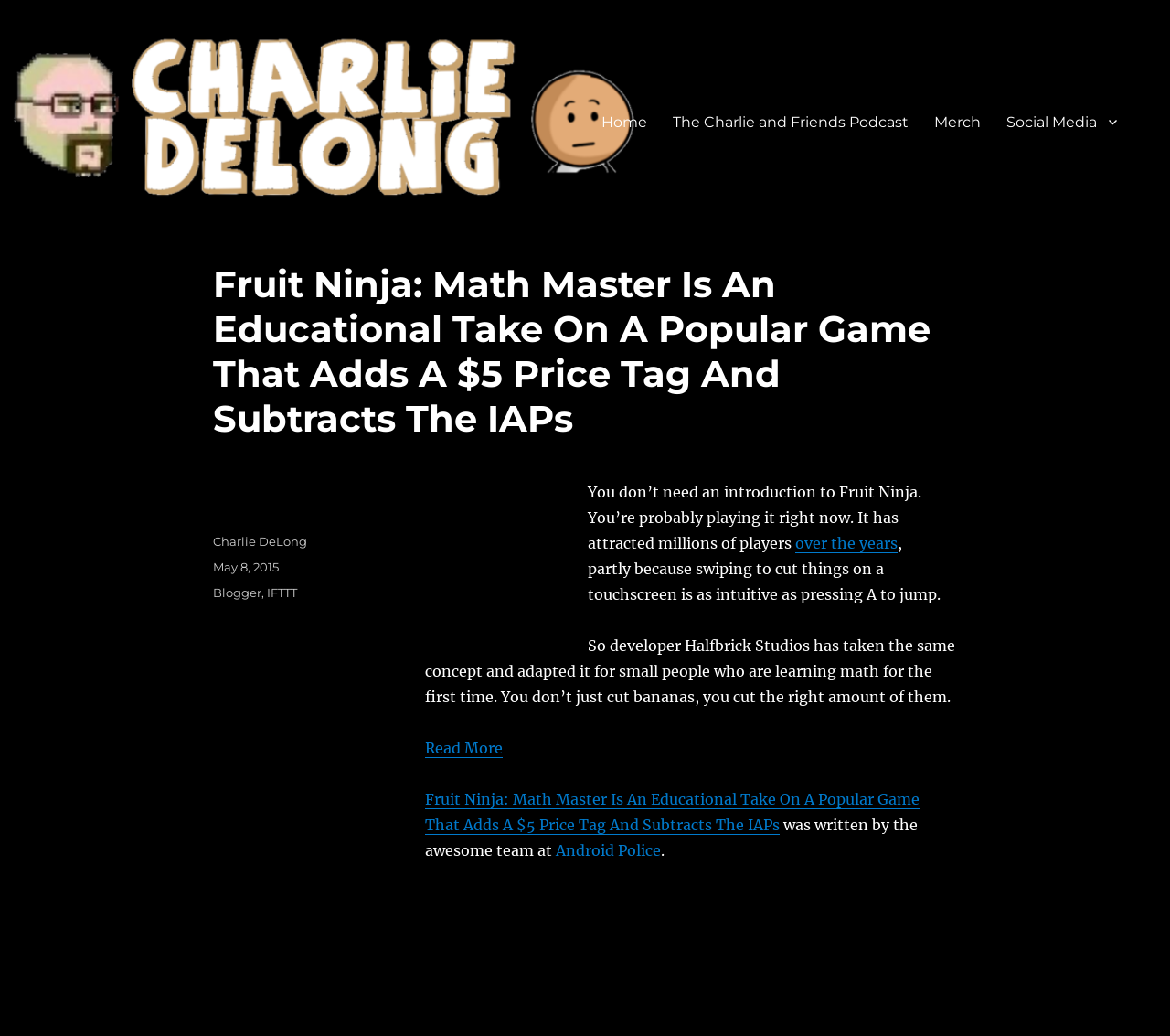Provide the bounding box coordinates of the area you need to click to execute the following instruction: "Click the 'Home' link".

[0.503, 0.099, 0.564, 0.136]